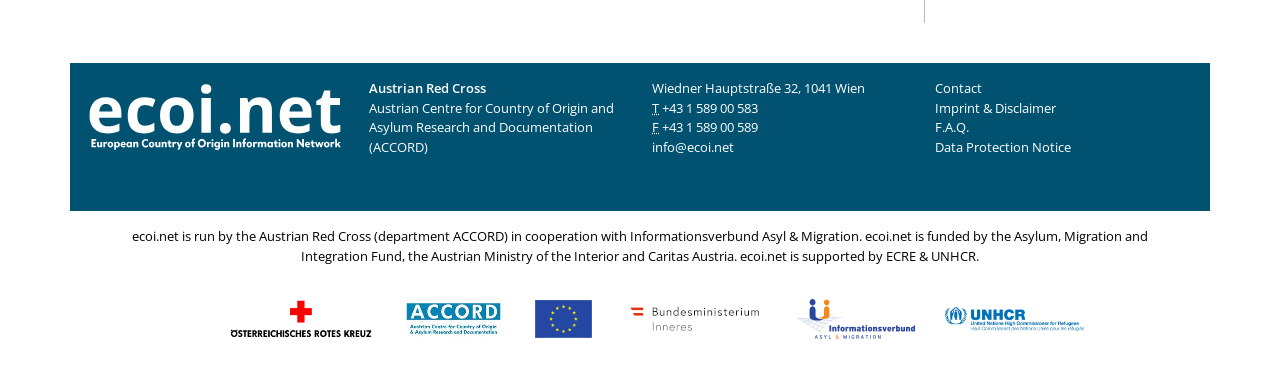Provide a single word or phrase to answer the given question: 
How many logos are displayed at the bottom of the webpage?

7